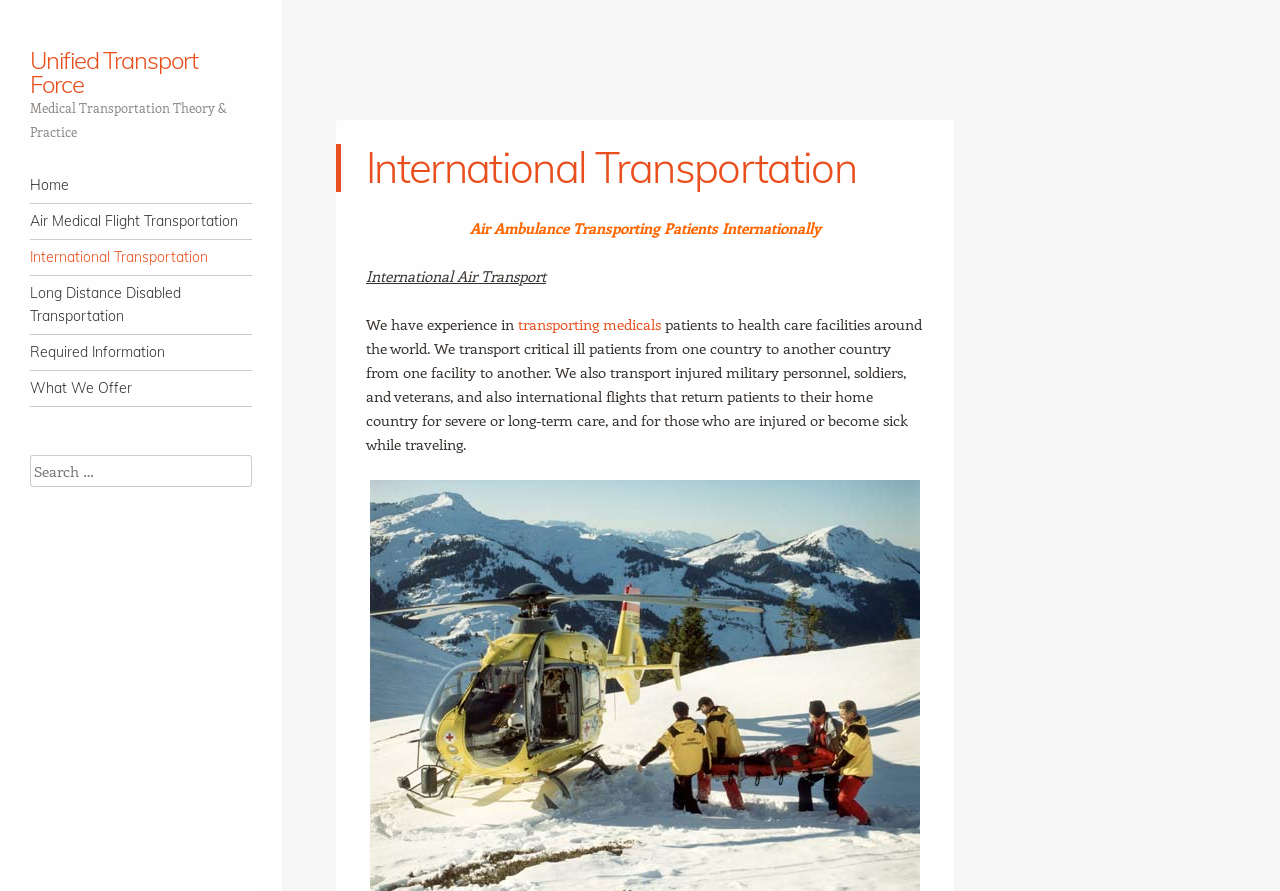Find the bounding box coordinates of the element you need to click on to perform this action: 'Click on transporting medicals'. The coordinates should be represented by four float values between 0 and 1, in the format [left, top, right, bottom].

[0.405, 0.352, 0.516, 0.375]